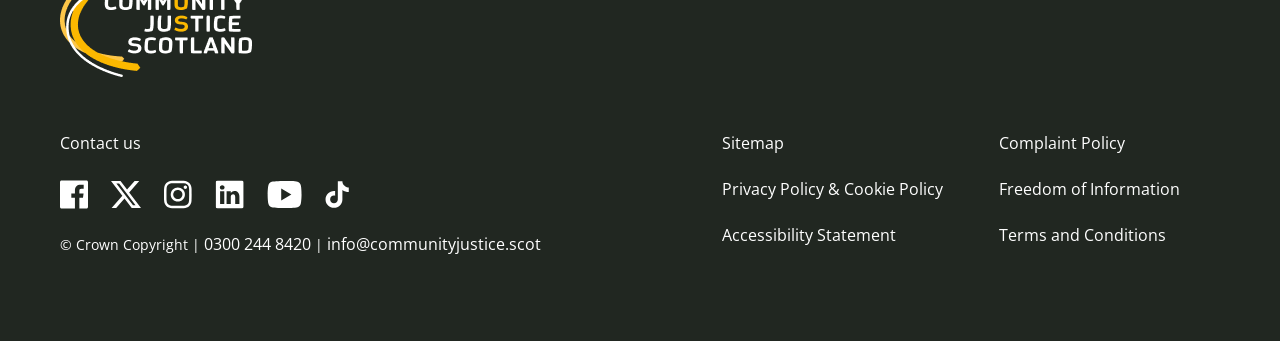Find the bounding box coordinates of the clickable area that will achieve the following instruction: "Call 0300 244 8420".

[0.159, 0.675, 0.243, 0.757]